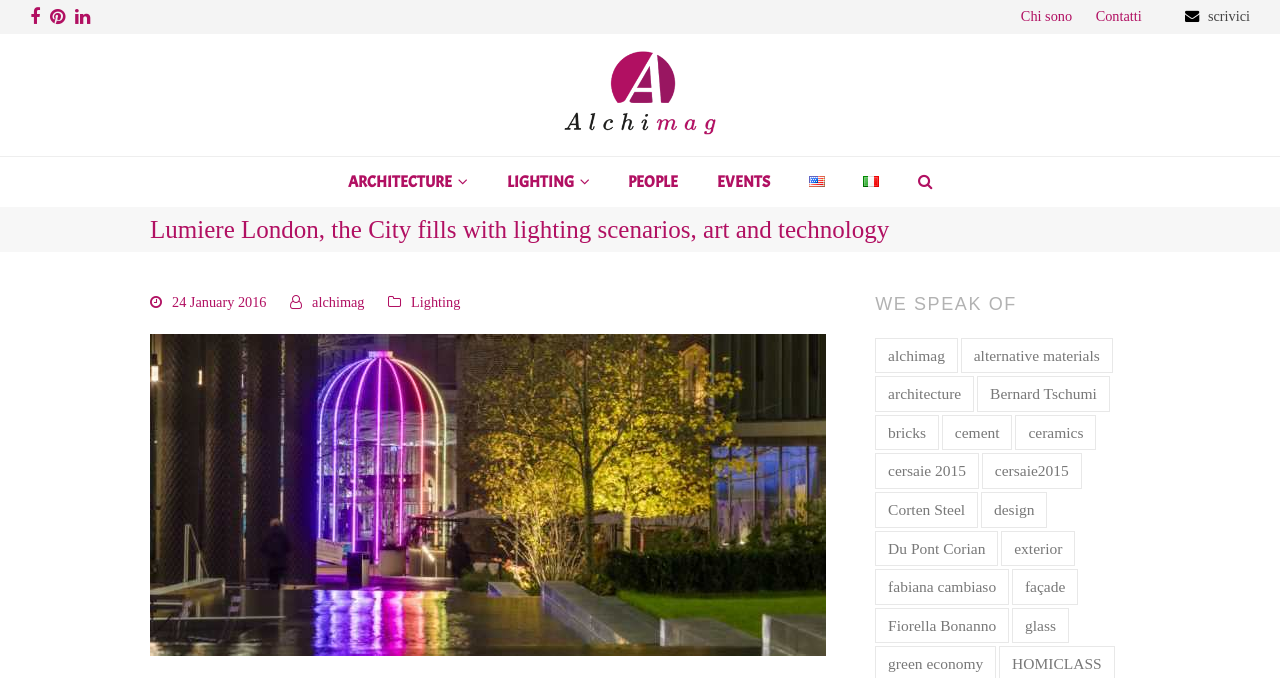Please study the image and answer the question comprehensively:
What is the topic of the webpage?

I found the answer by looking at the links in the navigation menu, which include 'ARCHITECTURE', 'LIGHTING', and other related topics. This suggests that the webpage is about lighting and architecture.